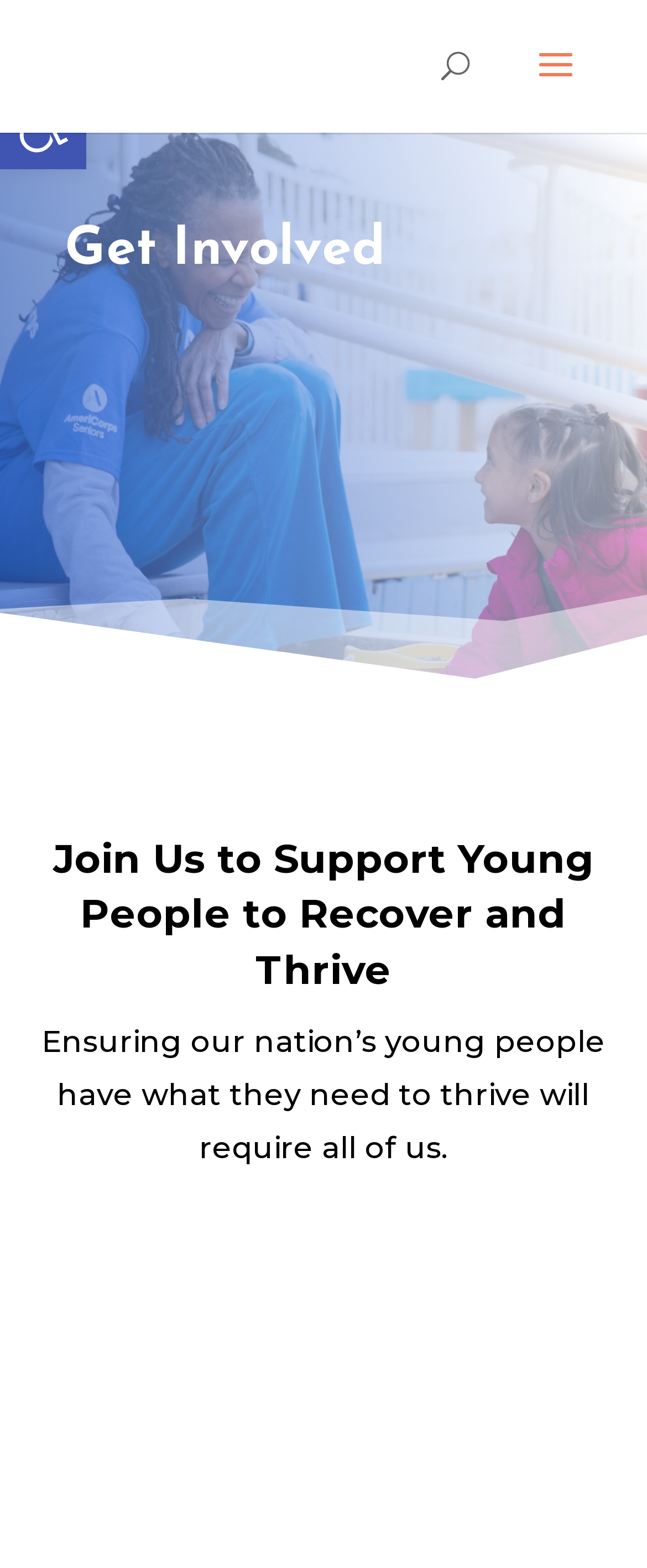What is the relationship between the website and accessibility tools? Please answer the question using a single word or phrase based on the image.

Accessibility tools available